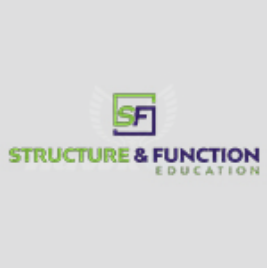Answer the following inquiry with a single word or phrase:
What is situated above the ampersand?

STRUCTURE & FUNCTION